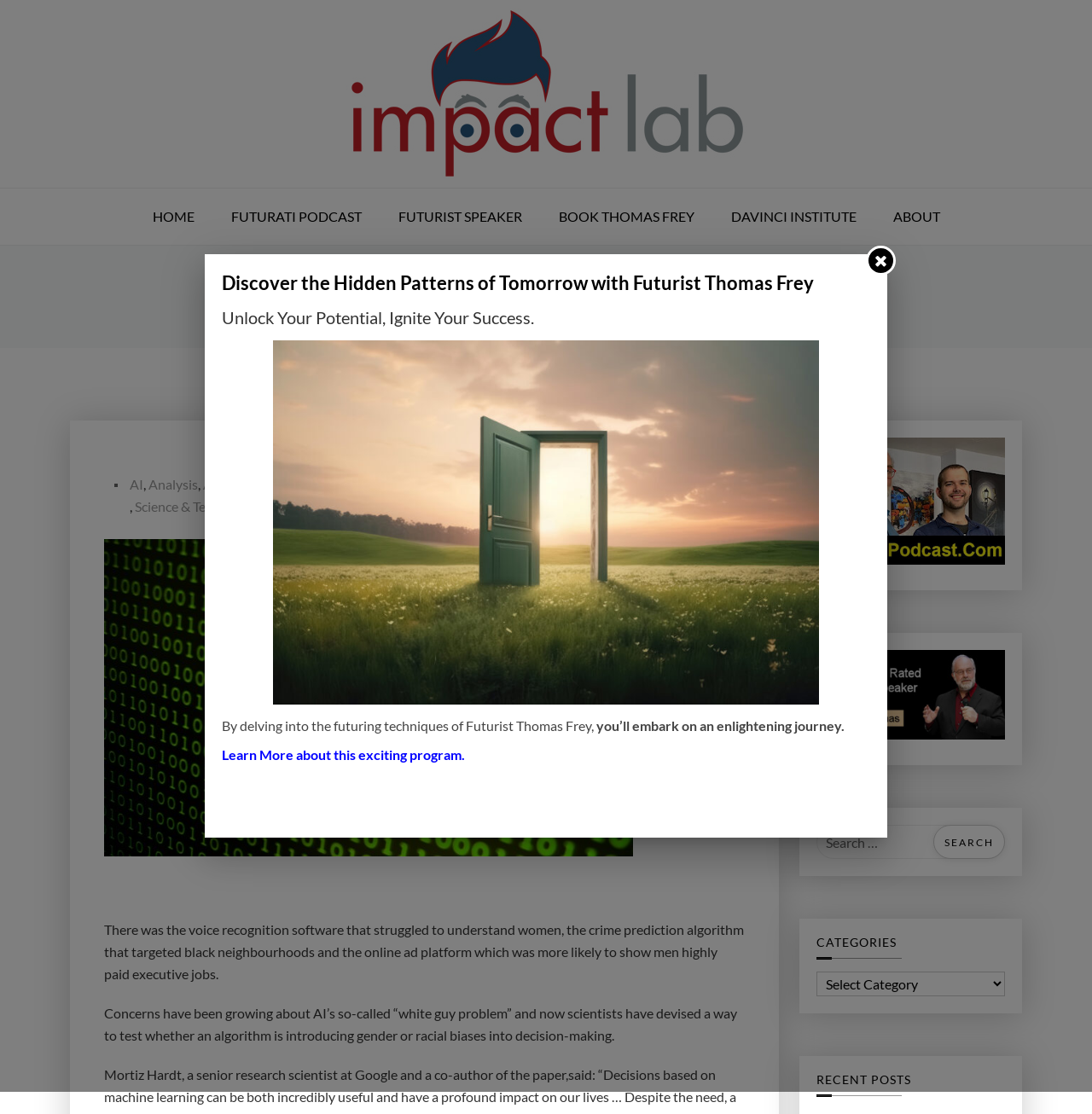Please analyze the image and provide a thorough answer to the question:
What is the topic of the article?

The topic of the article can be found in the heading 'DISCRIMINATION BY ALGORITHM' and also in the static text 'Discrimination by algorithm – Impact Lab'.